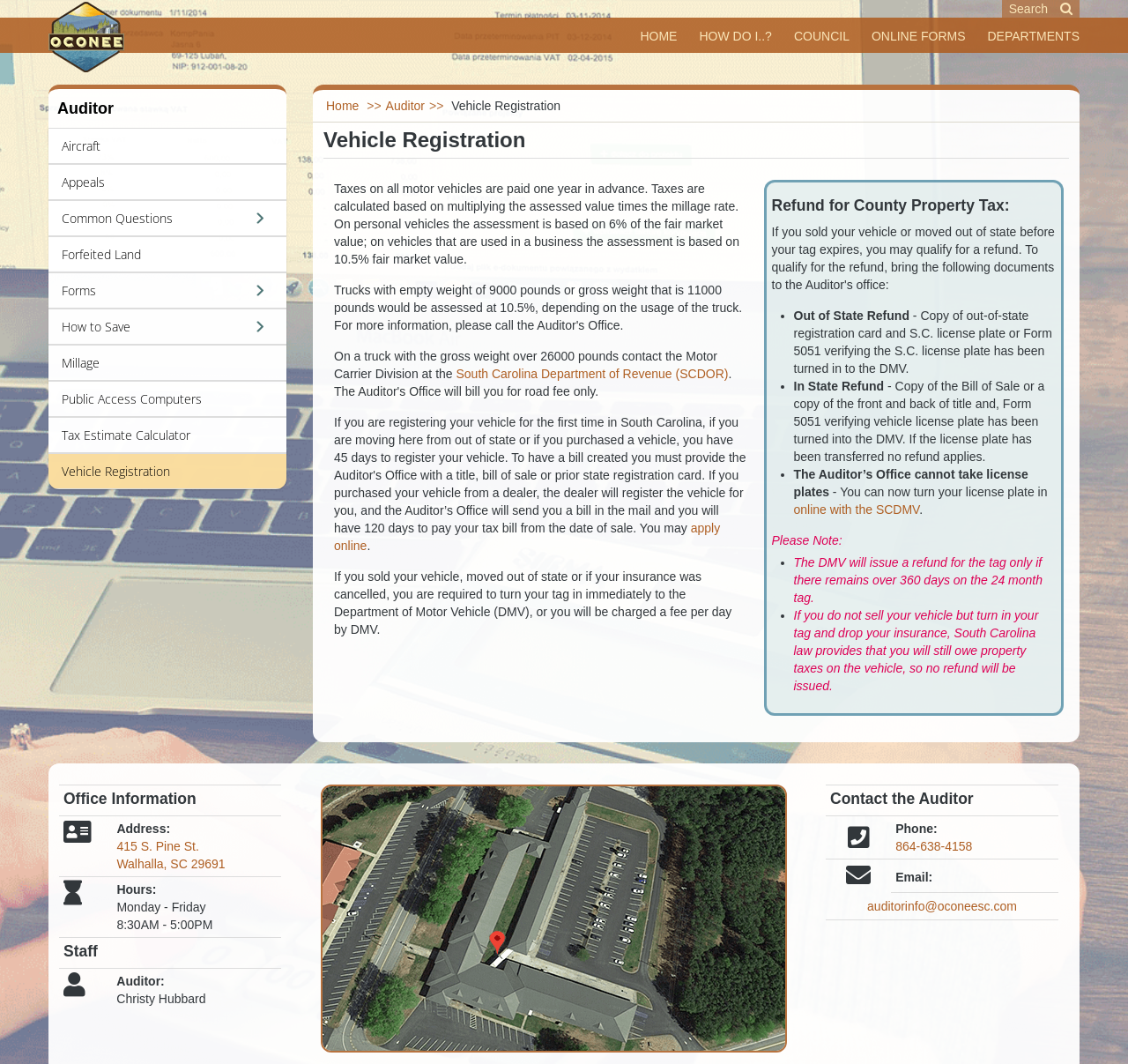Determine the bounding box coordinates of the region to click in order to accomplish the following instruction: "go to HOME". Provide the coordinates as four float numbers between 0 and 1, specifically [left, top, right, bottom].

[0.568, 0.017, 0.6, 0.052]